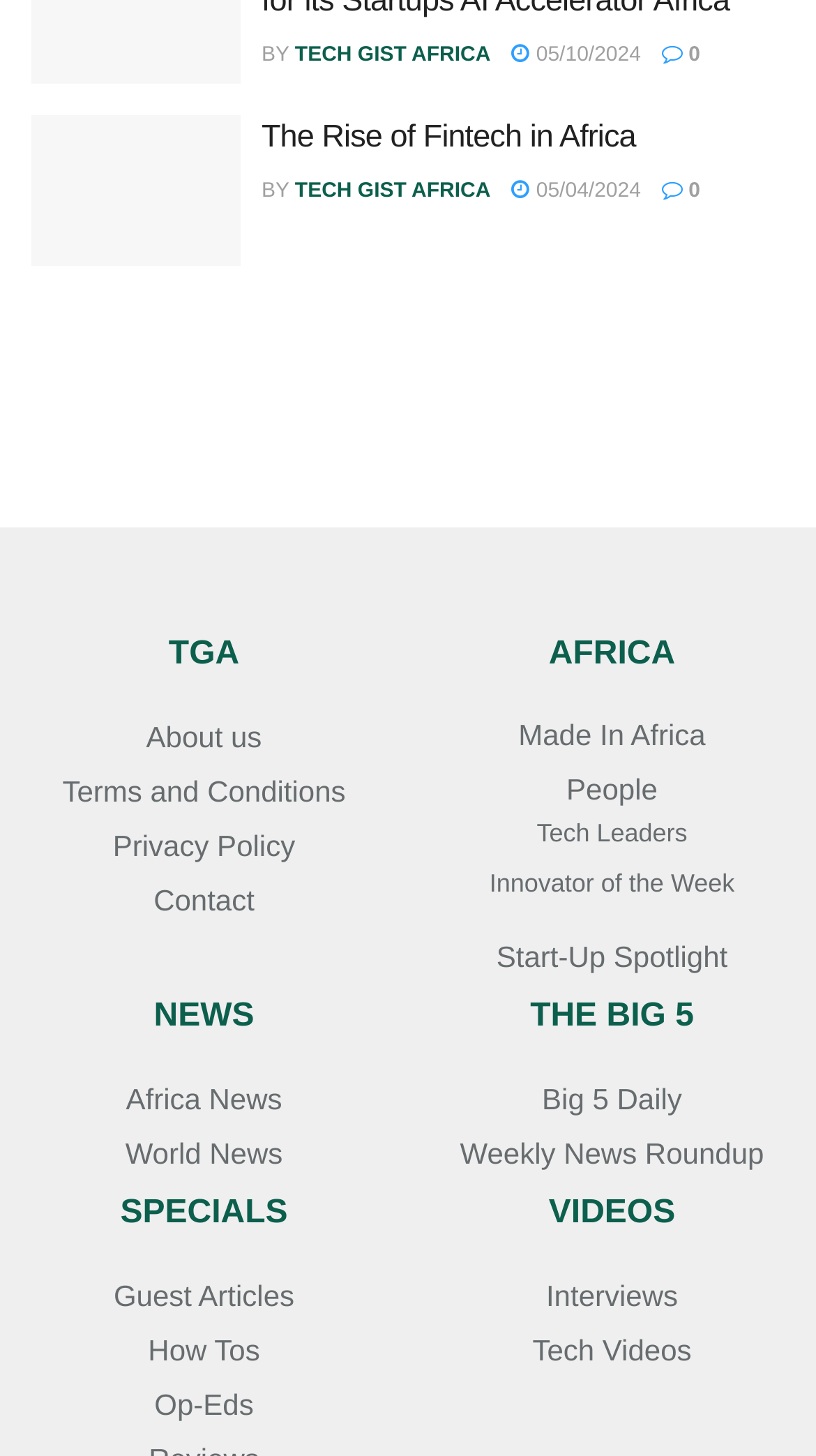Locate the bounding box coordinates of the clickable region necessary to complete the following instruction: "visit About us page". Provide the coordinates in the format of four float numbers between 0 and 1, i.e., [left, top, right, bottom].

[0.179, 0.495, 0.321, 0.518]